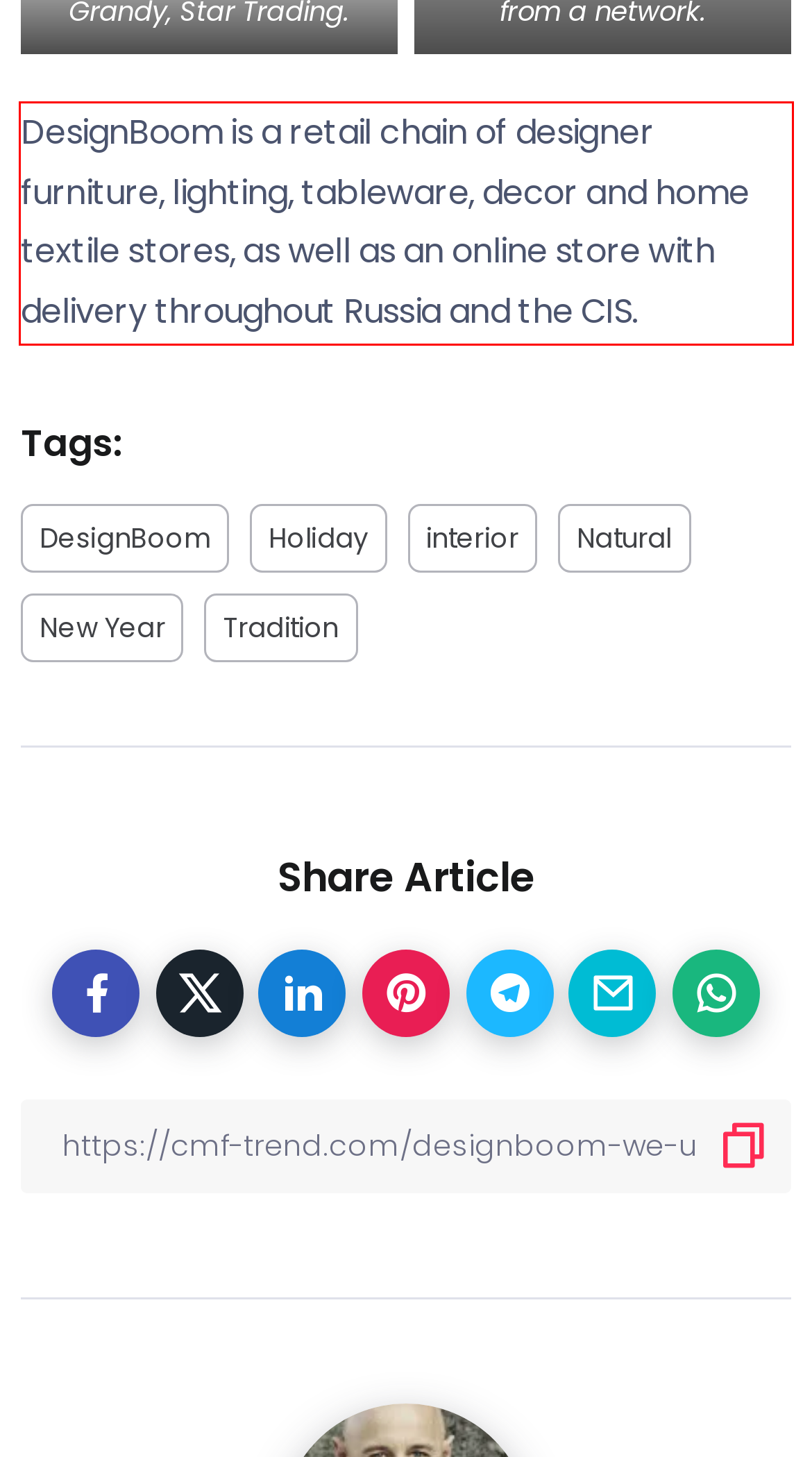You have a screenshot of a webpage, and there is a red bounding box around a UI element. Utilize OCR to extract the text within this red bounding box.

DesignBoom is a retail chain of designer furniture, lighting, tableware, decor and home textile stores, as well as an online store with delivery throughout Russia and the CIS.